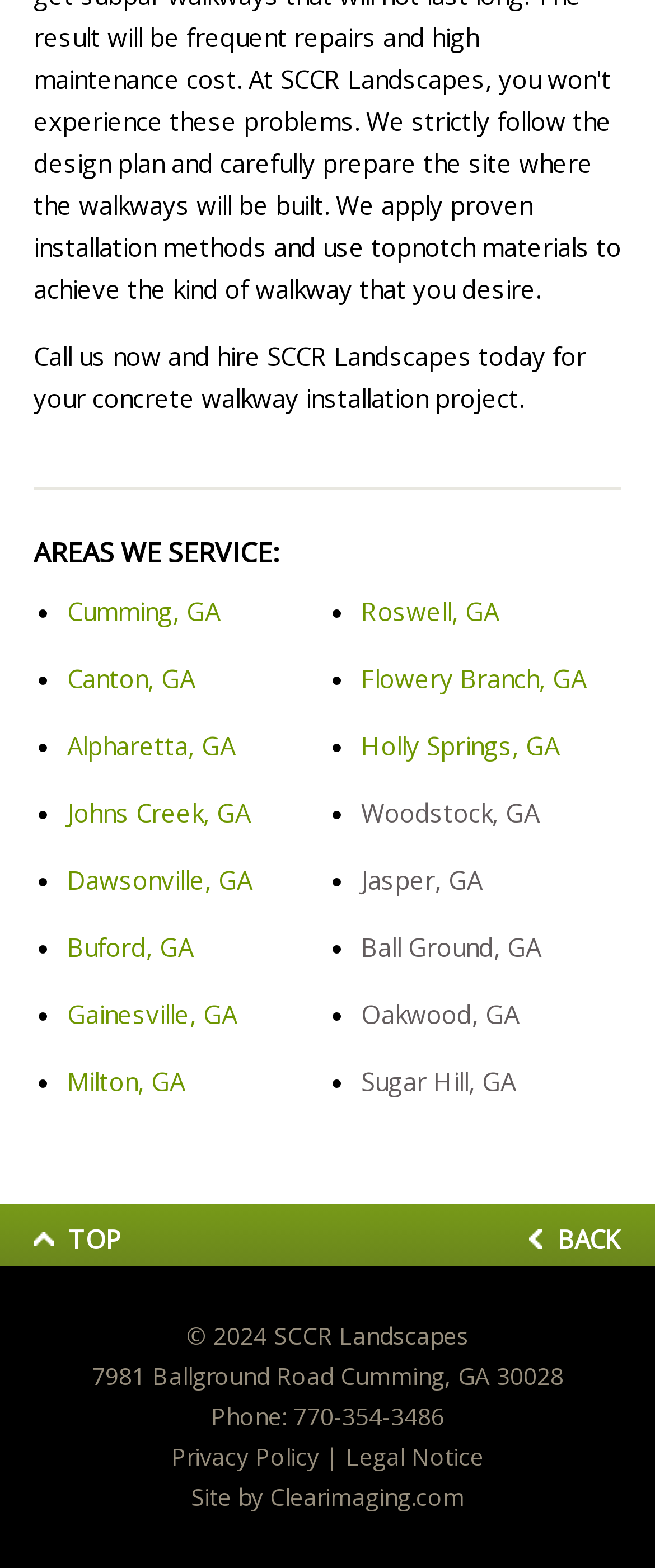Determine the bounding box coordinates for the area that should be clicked to carry out the following instruction: "Visit the Cumming, GA page".

[0.103, 0.379, 0.336, 0.4]